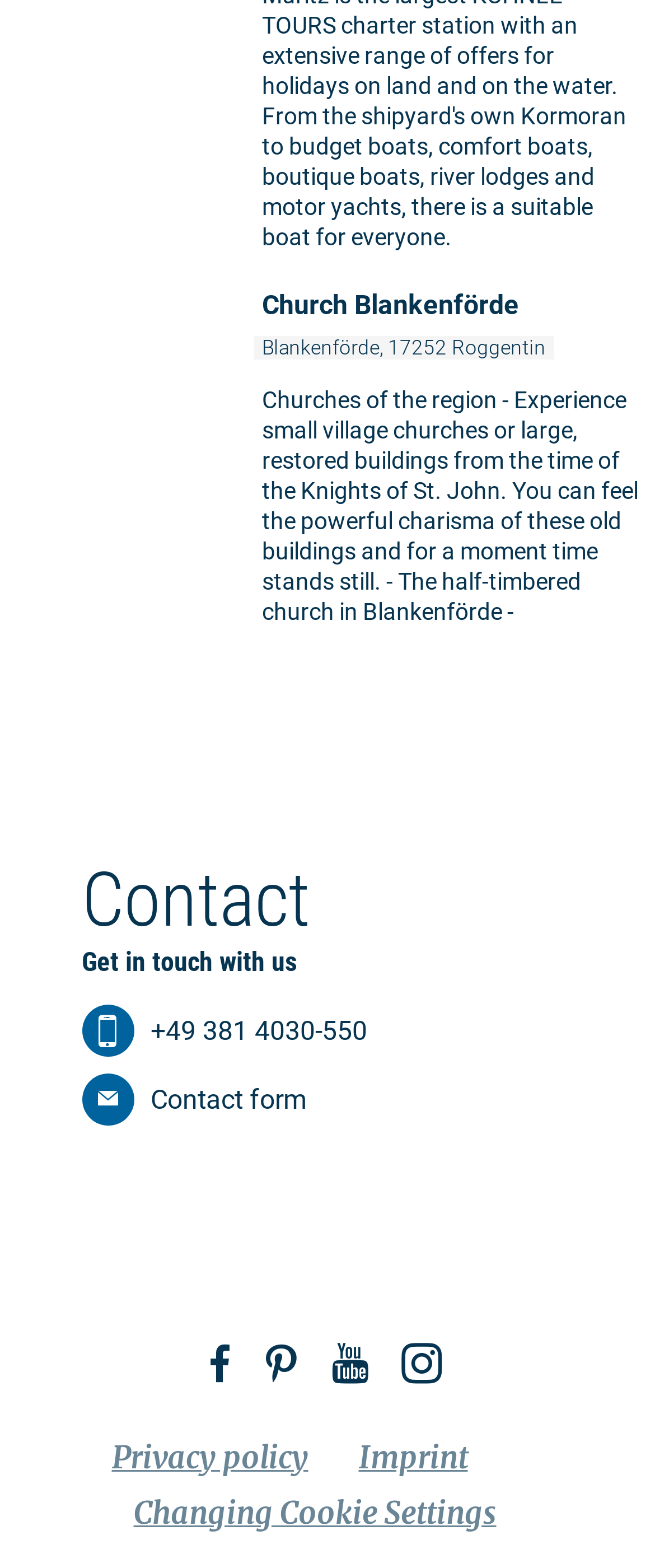Find the bounding box coordinates of the element to click in order to complete this instruction: "Open contact form". The bounding box coordinates must be four float numbers between 0 and 1, denoted as [left, top, right, bottom].

[0.125, 0.684, 0.875, 0.718]